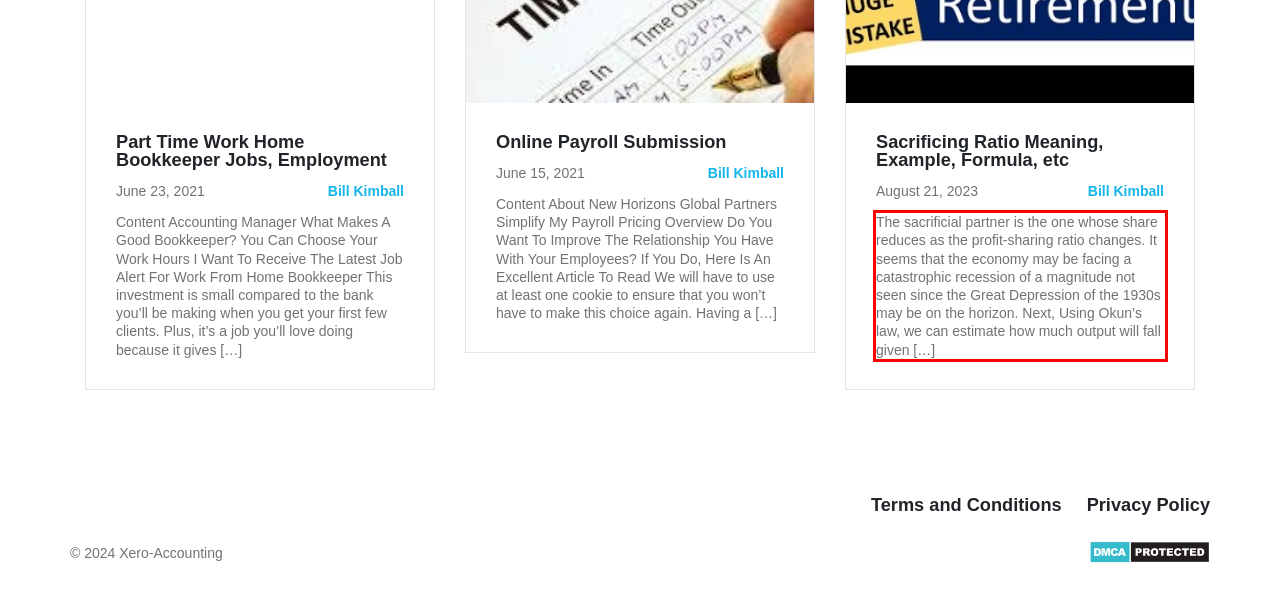Given a screenshot of a webpage with a red bounding box, please identify and retrieve the text inside the red rectangle.

The sacrificial partner is the one whose share reduces as the profit-sharing ratio changes. It seems that the economy may be facing a catastrophic recession of a magnitude not seen since the Great Depression of the 1930s may be on the horizon. Next, Using Okun’s law, we can estimate how much output will fall given […]